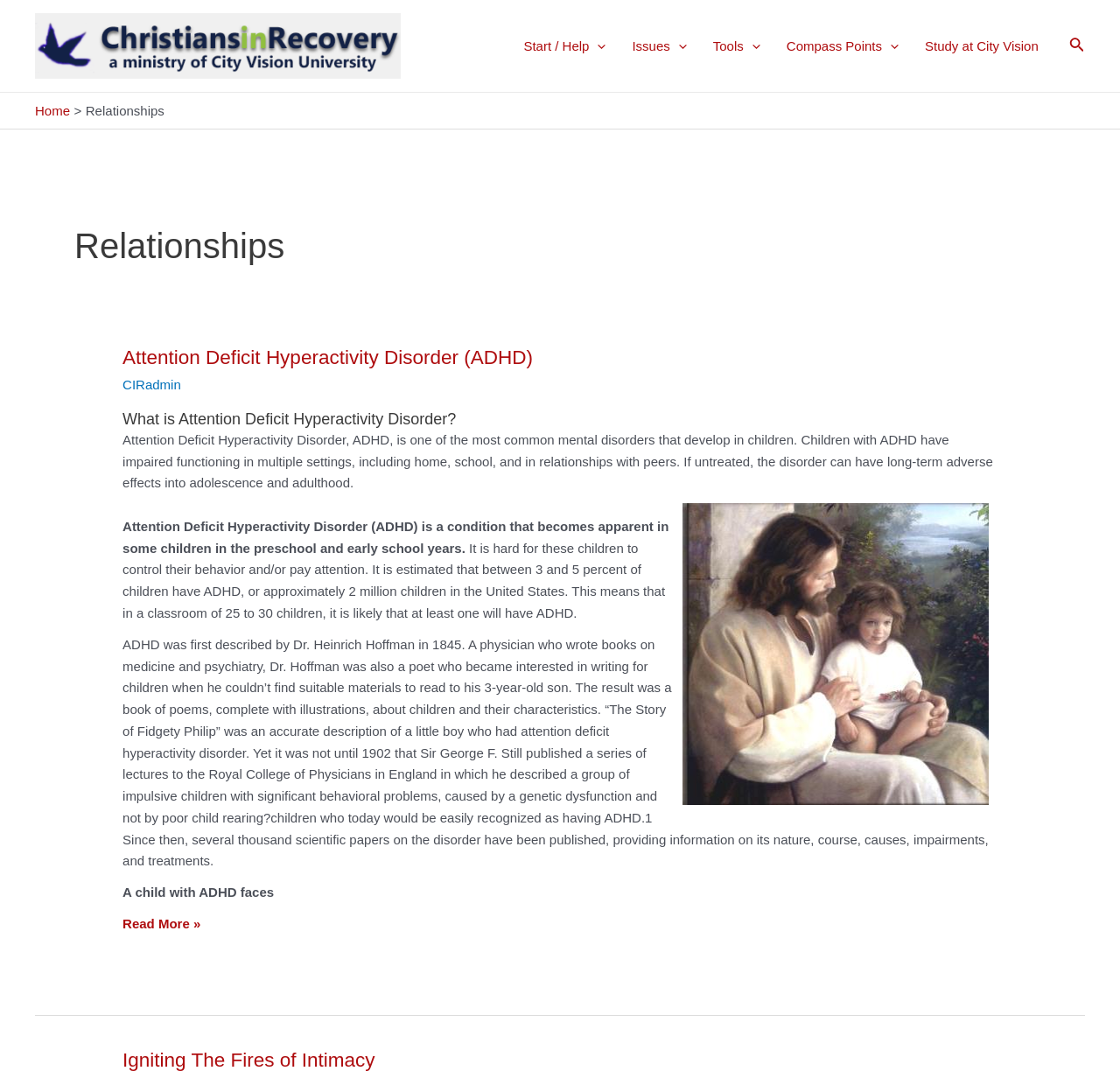Find the bounding box coordinates of the clickable element required to execute the following instruction: "Toggle the Start / Help Menu". Provide the coordinates as four float numbers between 0 and 1, i.e., [left, top, right, bottom].

[0.456, 0.014, 0.553, 0.071]